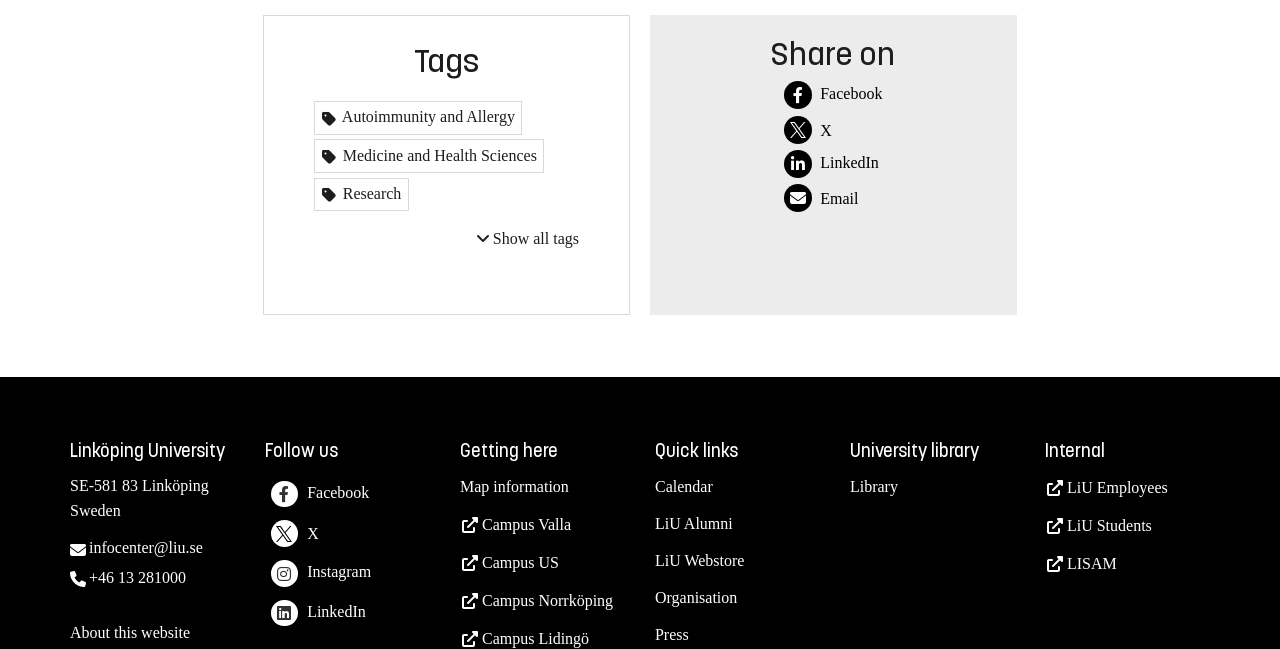Please identify the bounding box coordinates of the element I should click to complete this instruction: 'Open the 'MENU''. The coordinates should be given as four float numbers between 0 and 1, like this: [left, top, right, bottom].

None